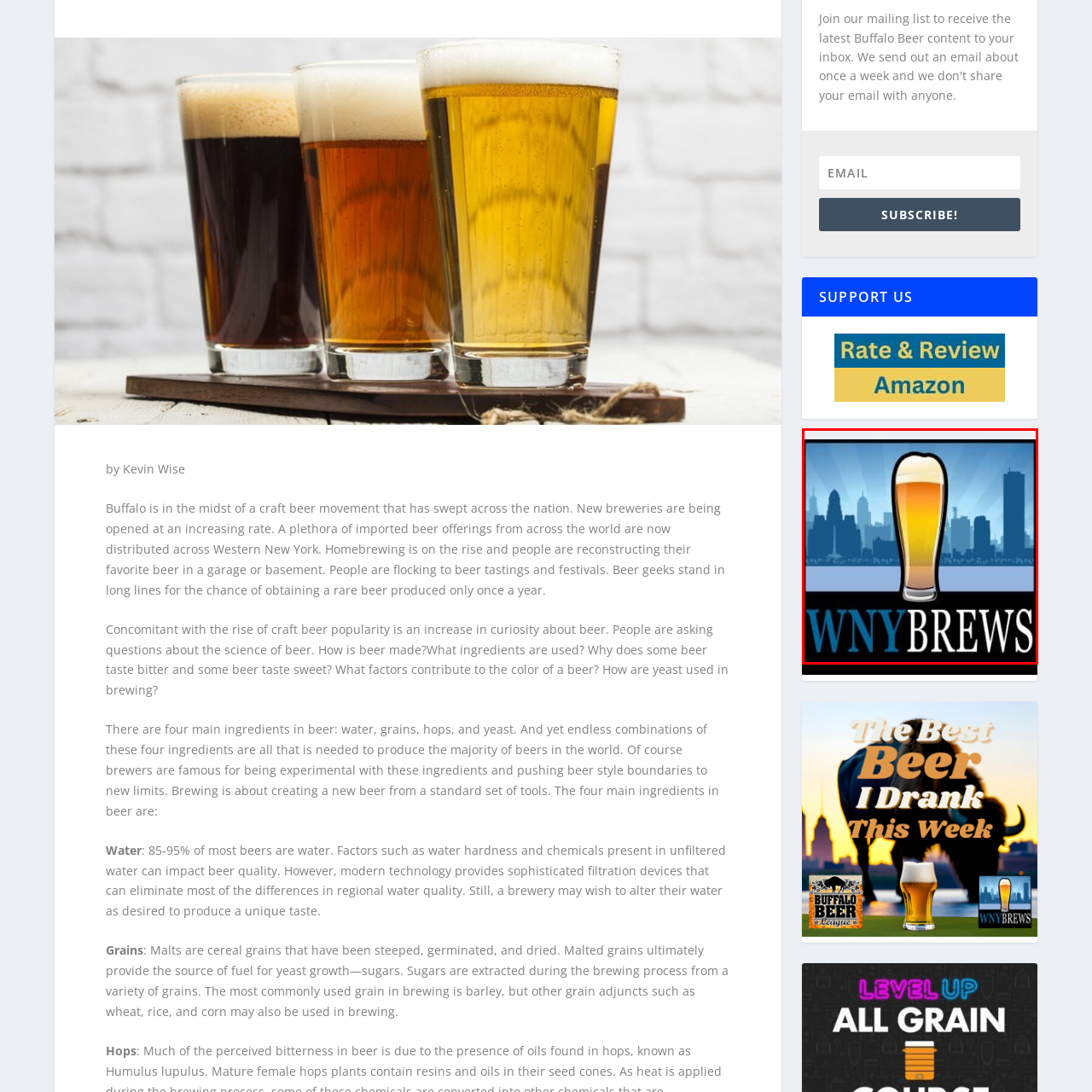What is the shape of the glass?
Look at the image highlighted within the red bounding box and provide a detailed answer to the question.

The glass is described as tall and filled with a light amber brew, standing prominently at the center of the logo.